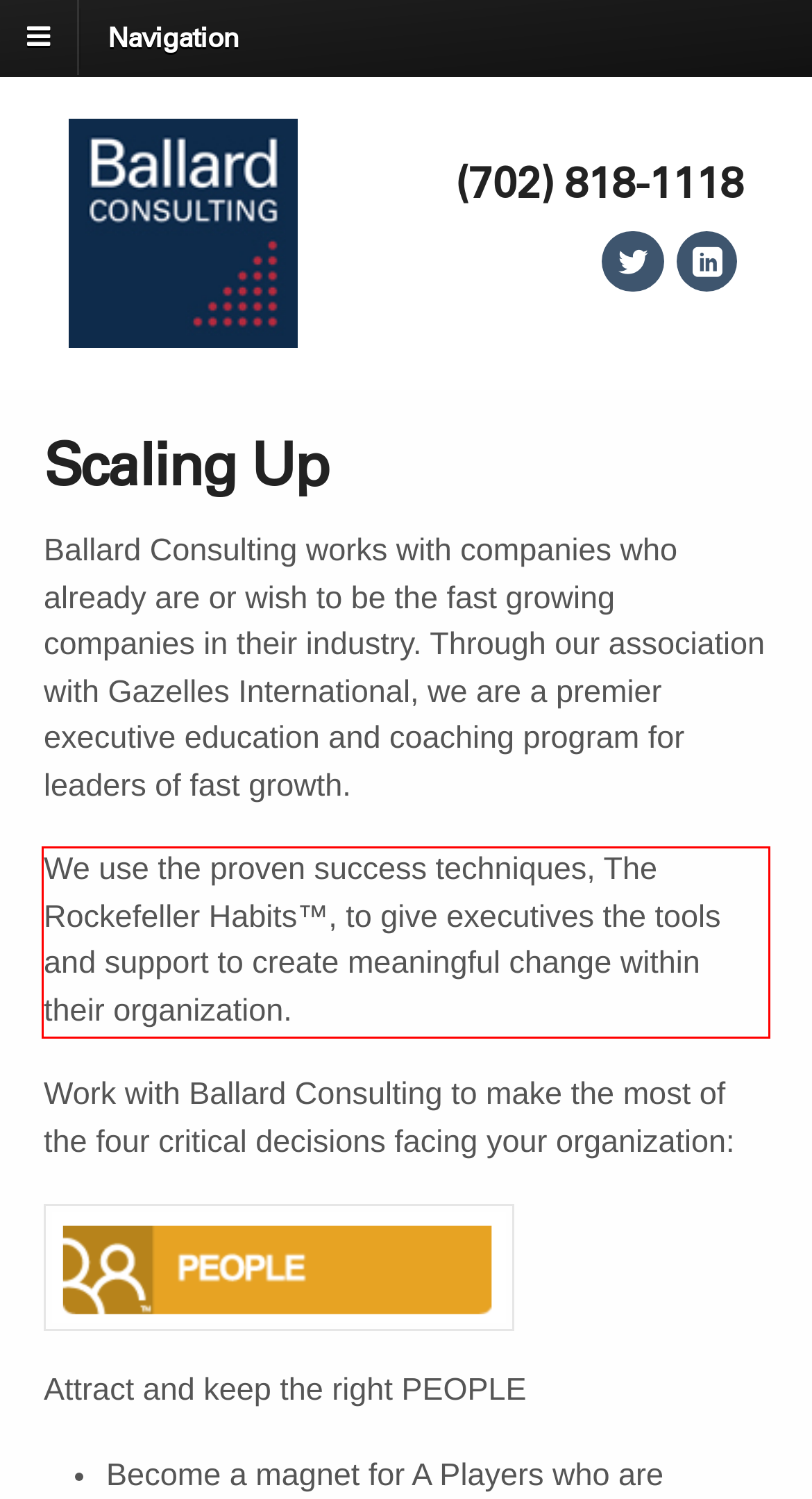Identify and transcribe the text content enclosed by the red bounding box in the given screenshot.

We use the proven success techniques, The Rockefeller Habits™, to give executives the tools and support to create meaningful change within their organization.